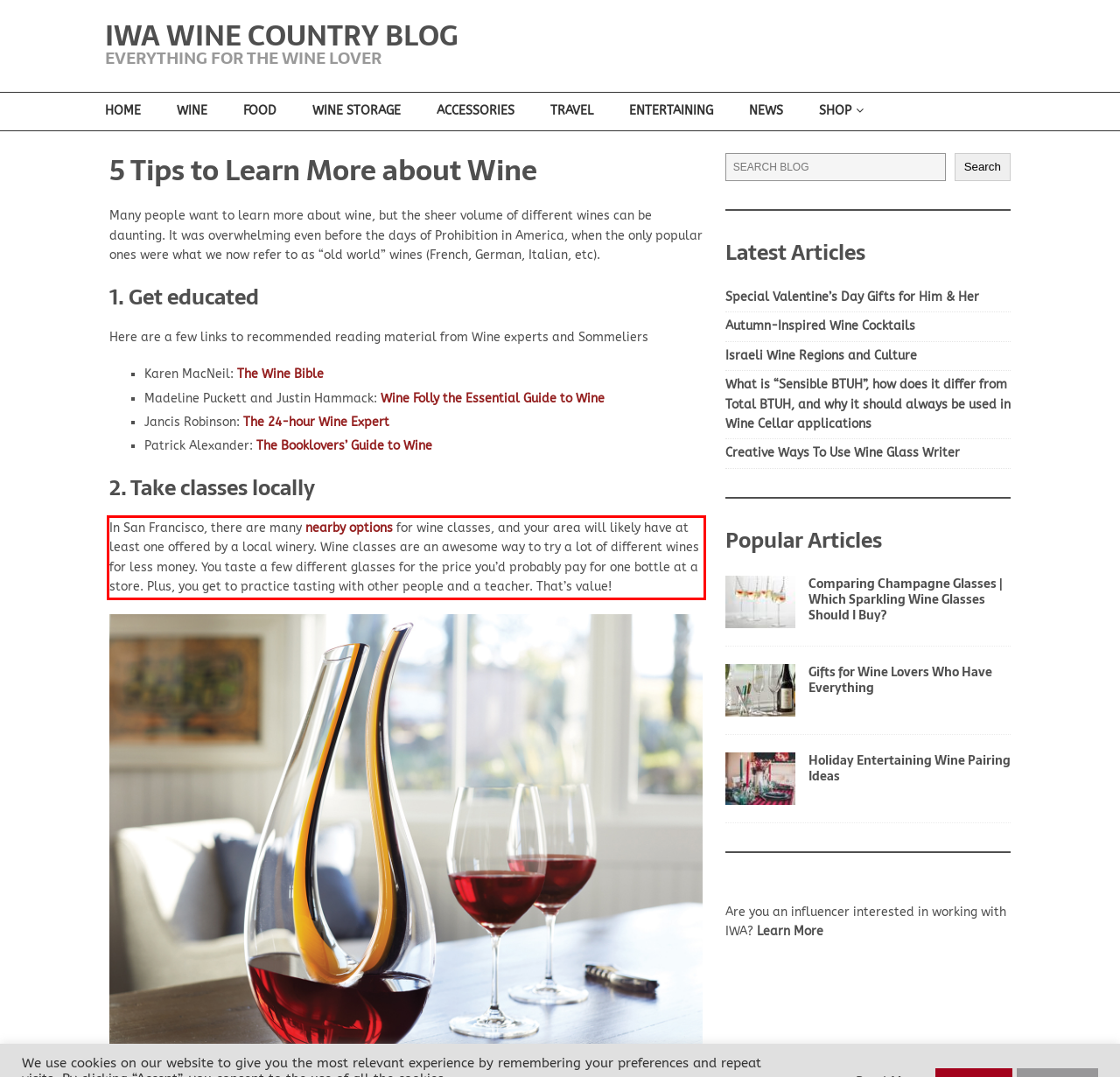Given a screenshot of a webpage with a red bounding box, please identify and retrieve the text inside the red rectangle.

In San Francisco, there are many nearby options for wine classes, and your area will likely have at least one offered by a local winery. Wine classes are an awesome way to try a lot of different wines for less money. You taste a few different glasses for the price you’d probably pay for one bottle at a store. Plus, you get to practice tasting with other people and a teacher. That’s value!